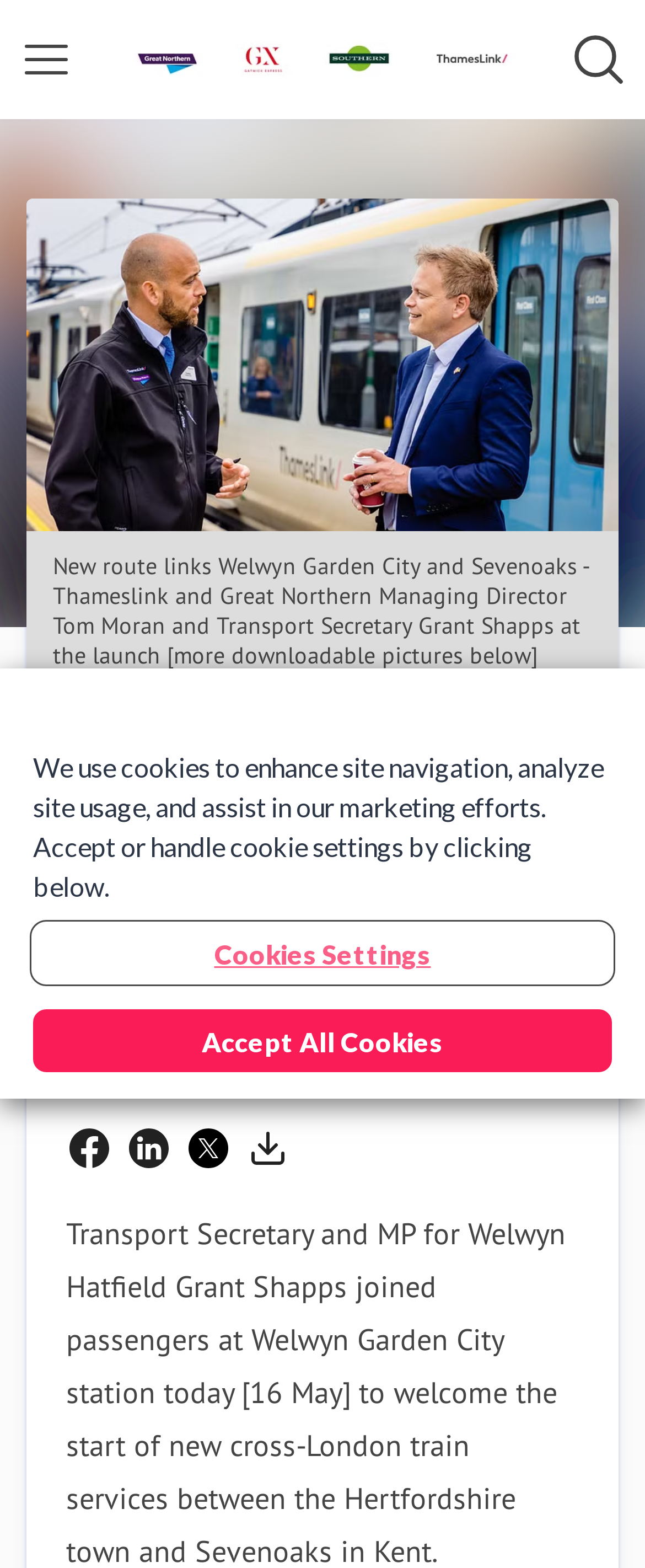How many social media links are available?
Based on the screenshot, respond with a single word or phrase.

3